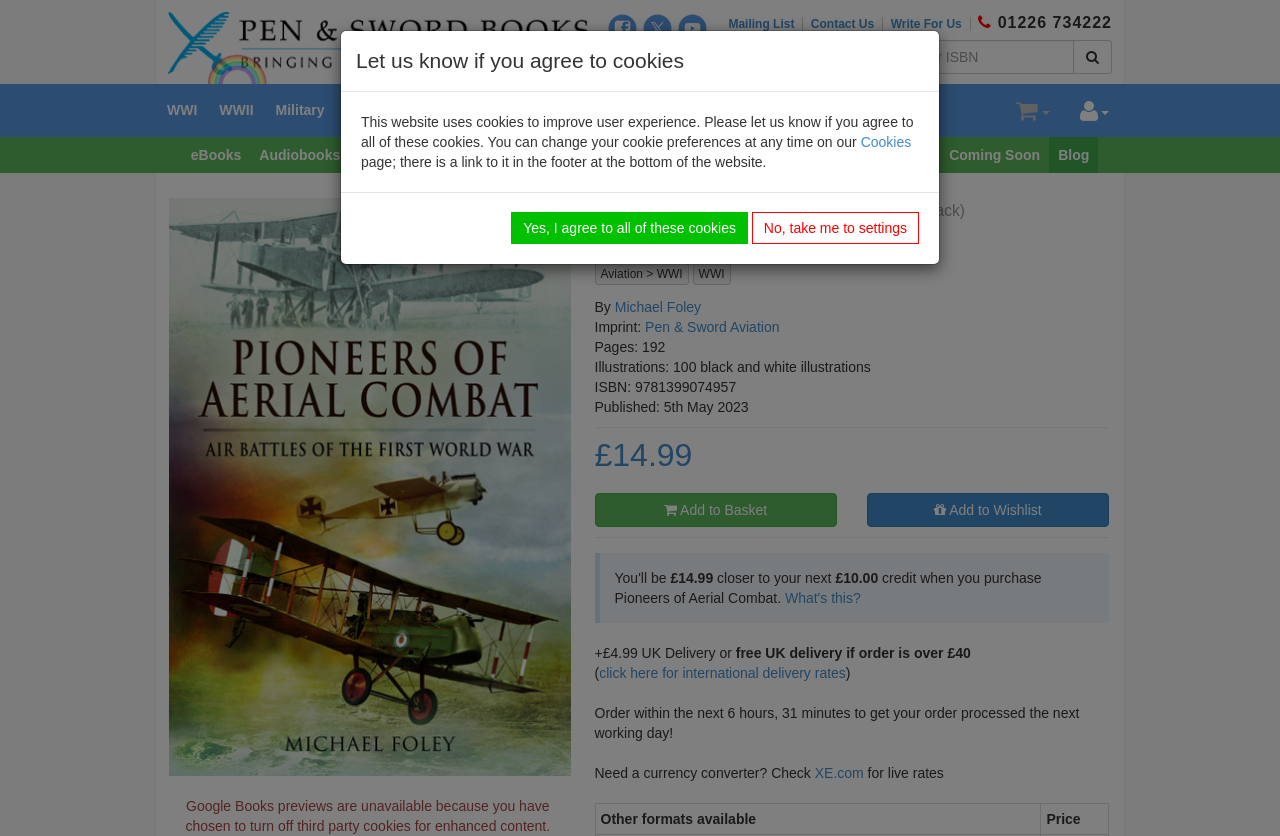What is the topic of the book?
Using the image as a reference, deliver a detailed and thorough answer to the question.

I found the answer by looking at the categories section on the webpage, which mentions 'Aviation' as one of the topics related to the book.